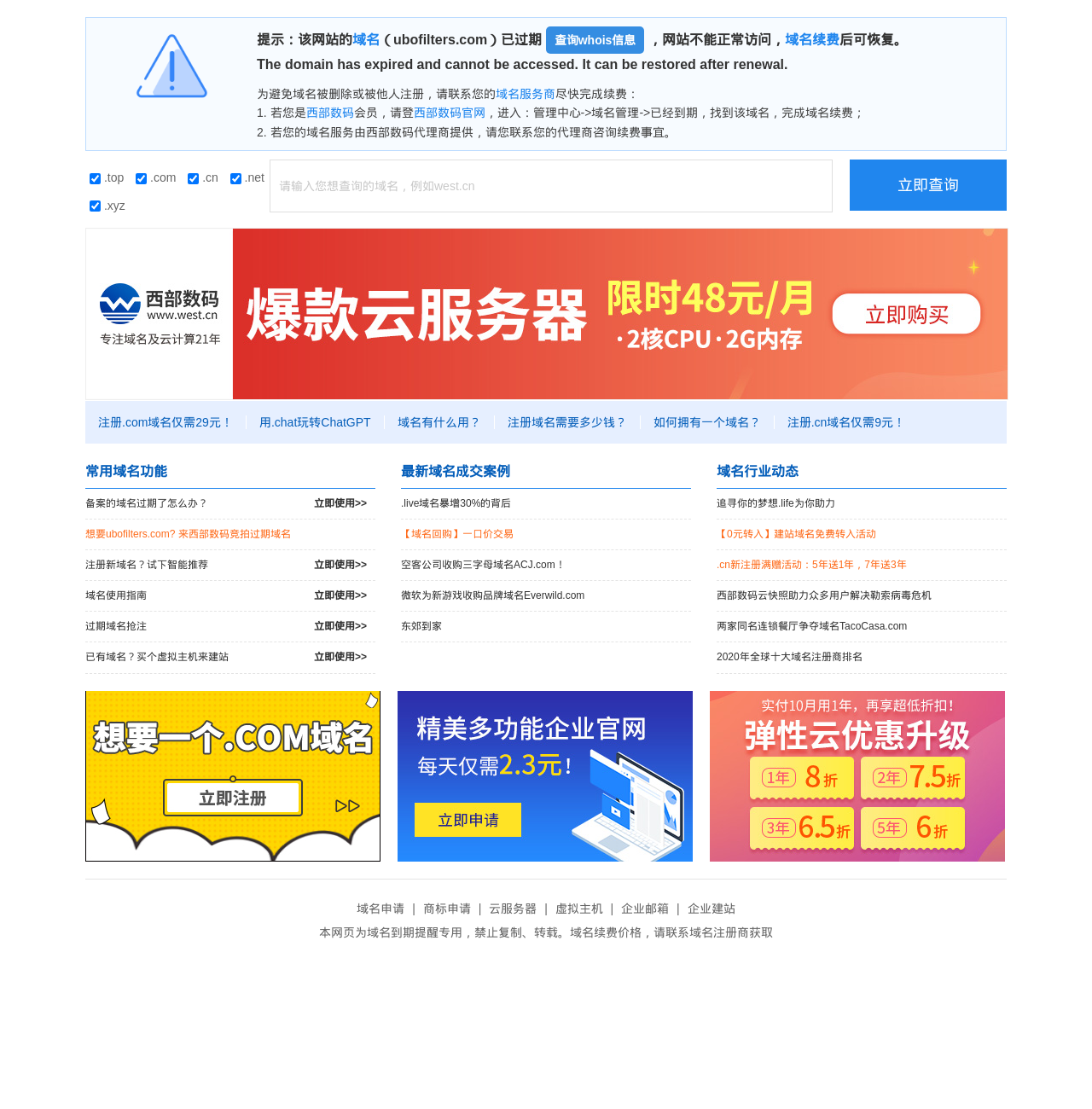Identify the bounding box coordinates of the part that should be clicked to carry out this instruction: "register a new domain".

[0.323, 0.813, 0.375, 0.825]